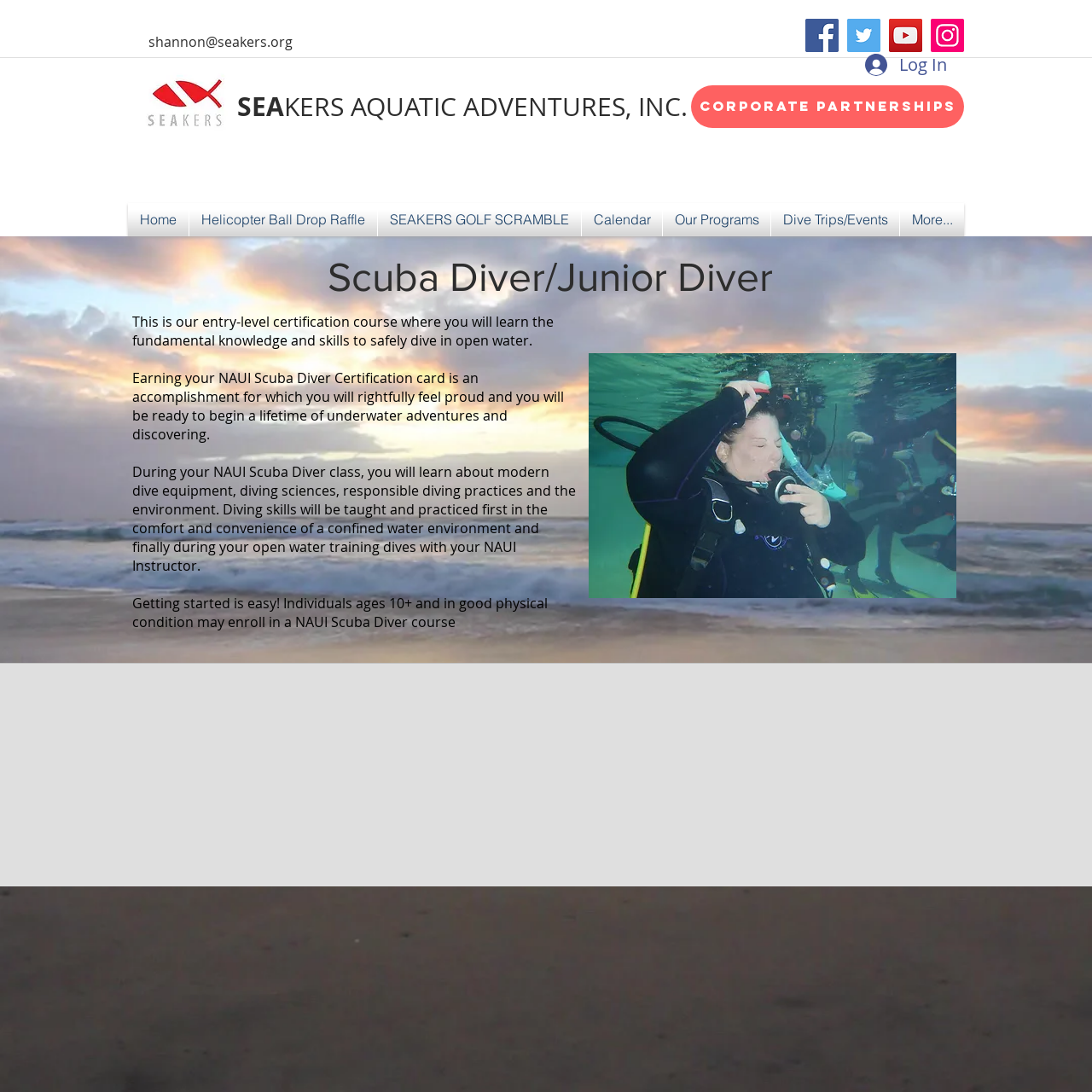Show me the bounding box coordinates of the clickable region to achieve the task as per the instruction: "Go to Home".

[0.117, 0.186, 0.173, 0.216]